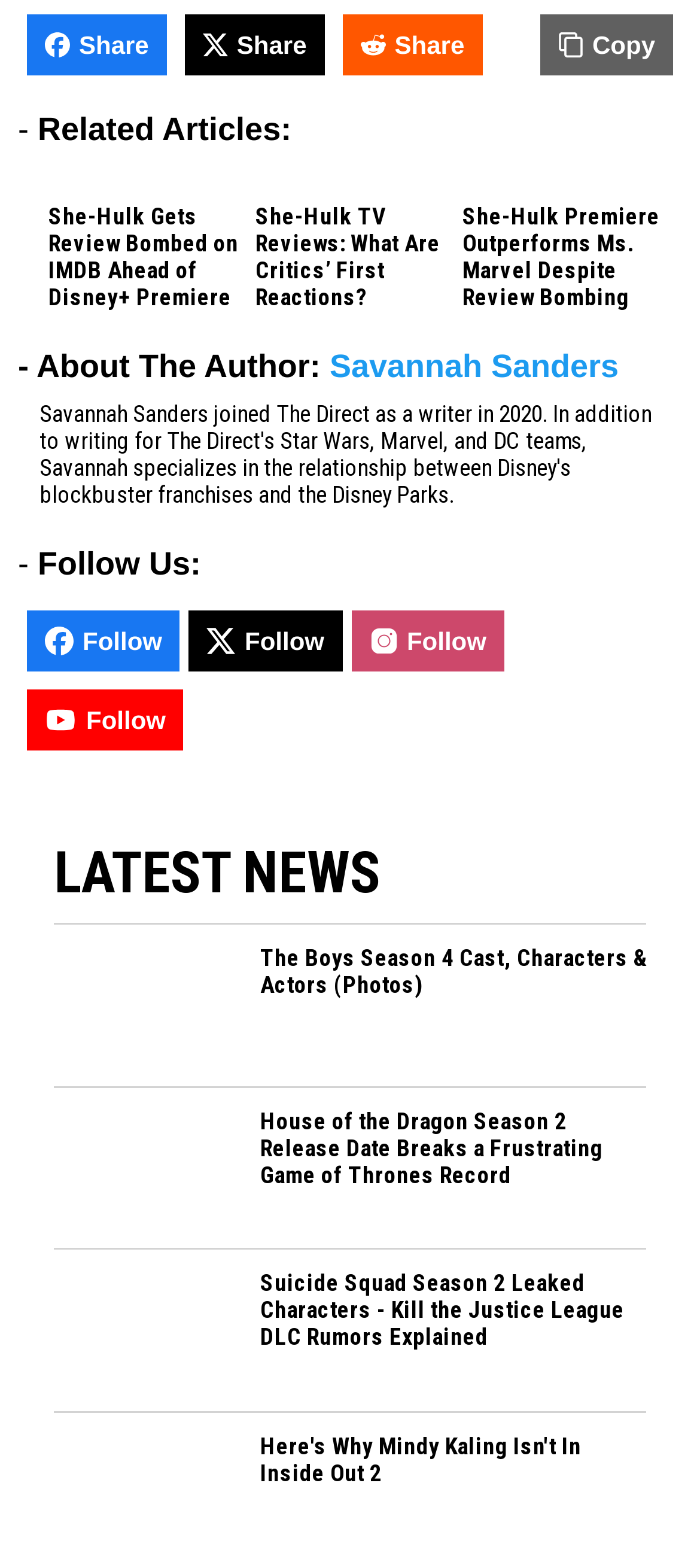Provide the bounding box coordinates in the format (top-left x, top-left y, bottom-right x, bottom-right y). All values are floating point numbers between 0 and 1. Determine the bounding box coordinate of the UI element described as: .st0{fill-rule:evenodd;clip-rule:evenodd;} Copy

[0.772, 0.01, 0.962, 0.049]